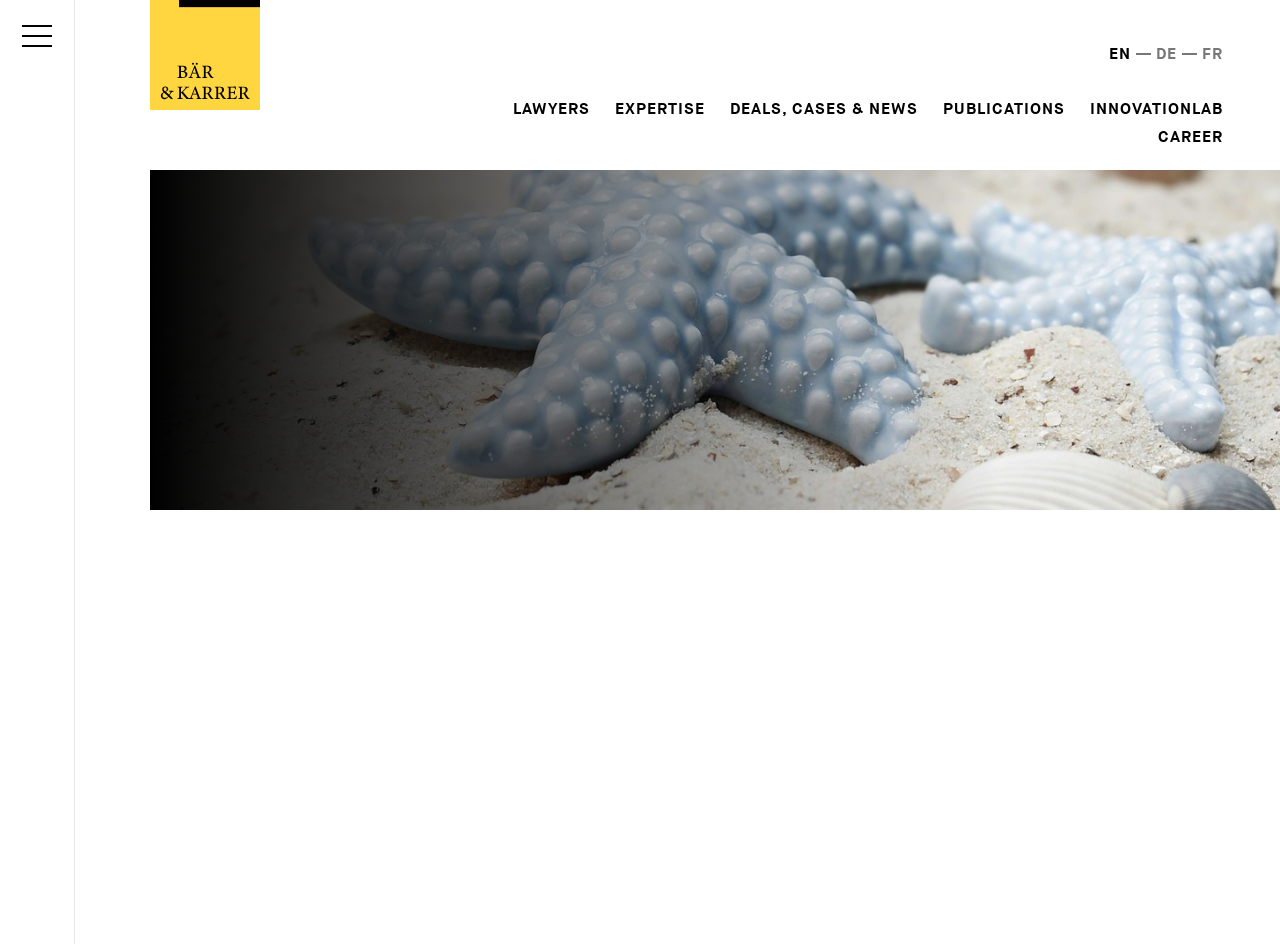Determine the bounding box coordinates of the section to be clicked to follow the instruction: "View lawyers' information". The coordinates should be given as four float numbers between 0 and 1, formatted as [left, top, right, bottom].

[0.4, 0.106, 0.461, 0.127]